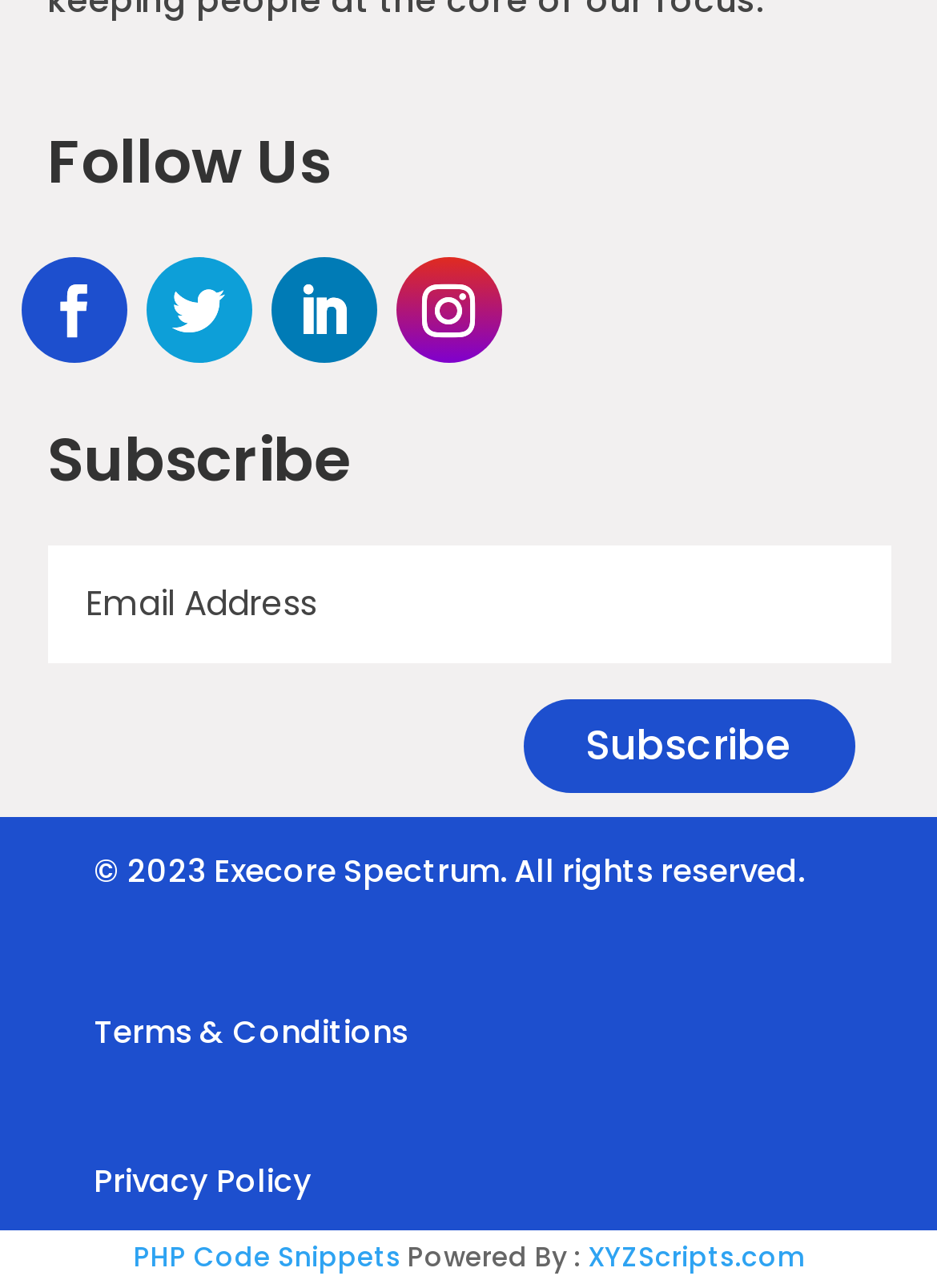Show the bounding box coordinates of the element that should be clicked to complete the task: "Read Terms of Use".

None